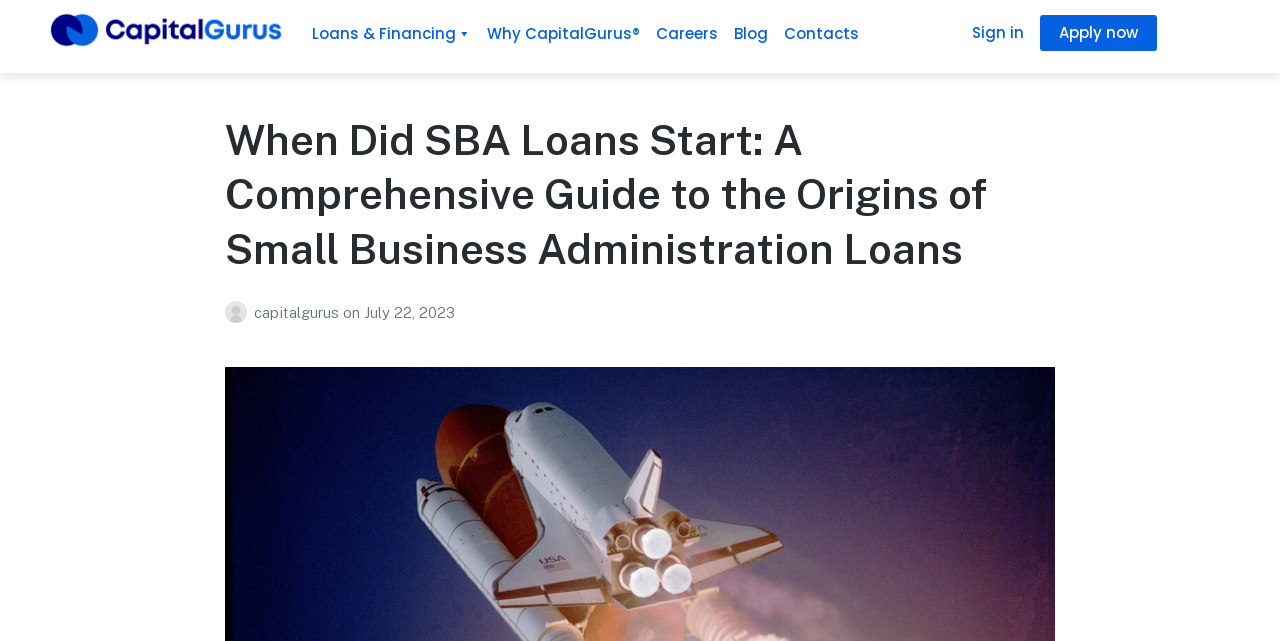What is the date of publication of this article?
Using the image, give a concise answer in the form of a single word or short phrase.

July 22, 2023